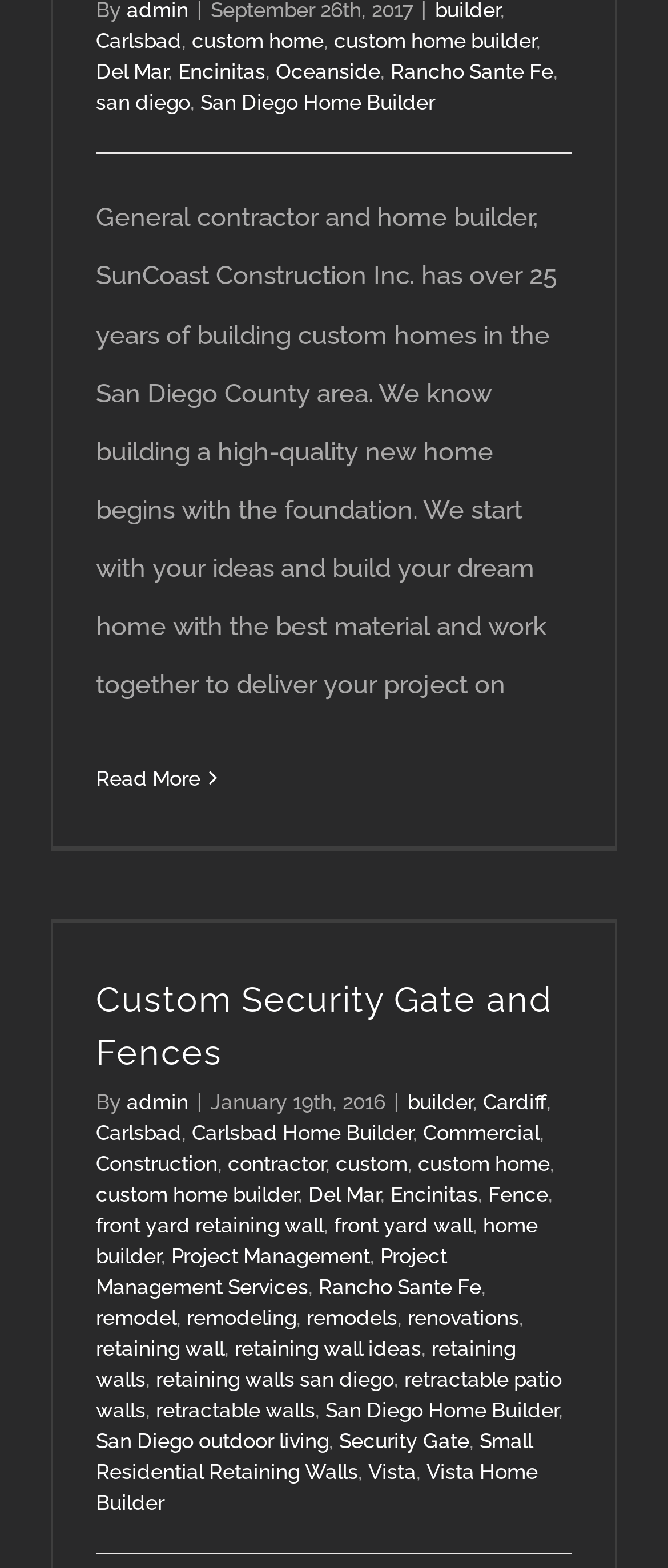What is the company's area of expertise?
Kindly give a detailed and elaborate answer to the question.

The webpage highlights the company's expertise in building custom homes and retaining walls, with multiple mentions of these services and related keywords, such as 'custom home builder', 'retaining wall ideas', and 'small residential retaining walls'.